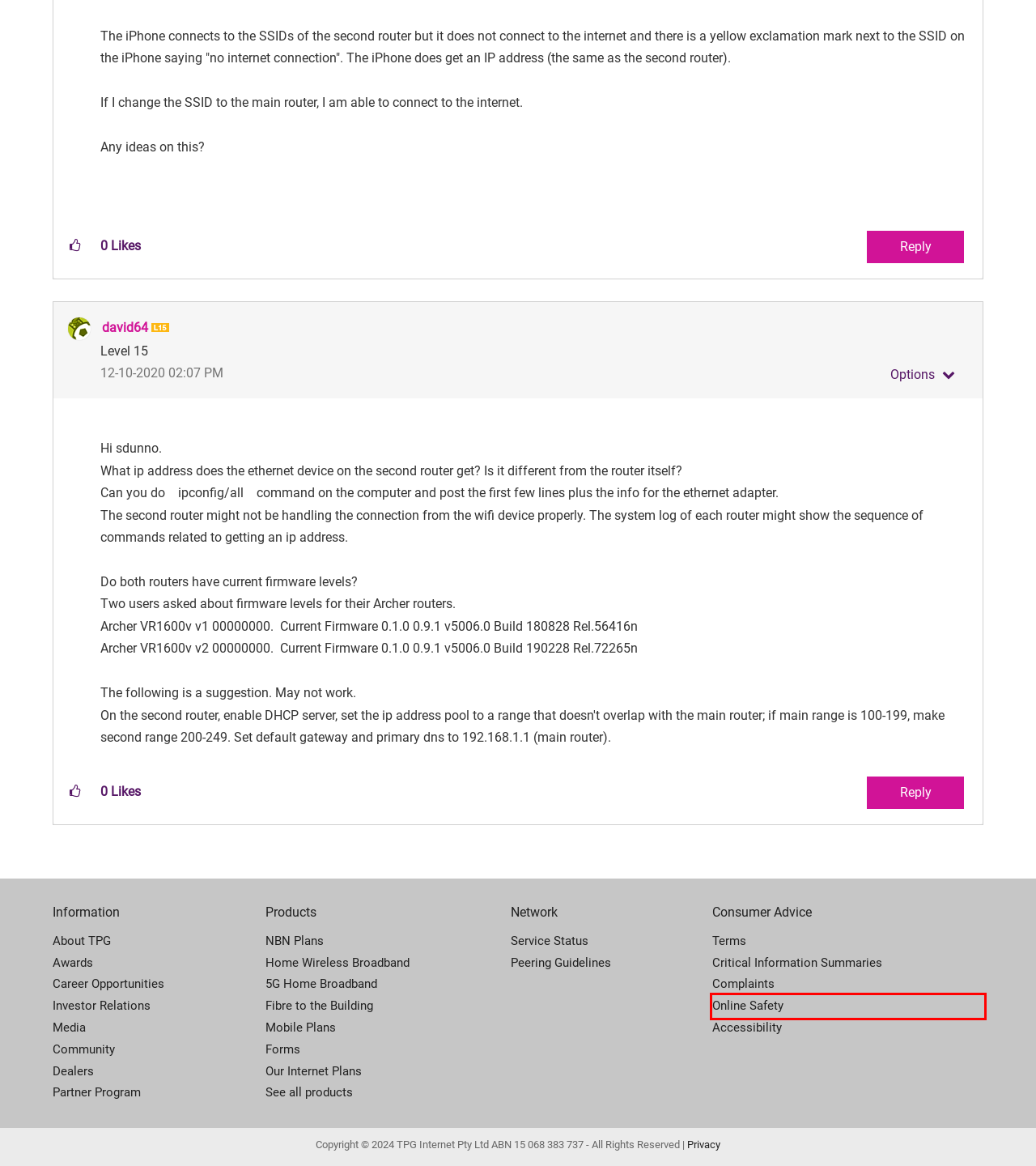Look at the screenshot of a webpage with a red bounding box and select the webpage description that best corresponds to the new page after clicking the element in the red box. Here are the options:
A. Critical Information Summary
B. TPG Fibre Plans | TPG
C. TPG Service Description and Terms & Conditions
D. SIM Only Mobile Plans with more data | TPG
E. Compare Internet Plans | TPG
F. Online Safety & Content Filtering | TPG website
G. Awards | TPG website
H. nbn® Plans for fast internet speeds at home | TPG

F